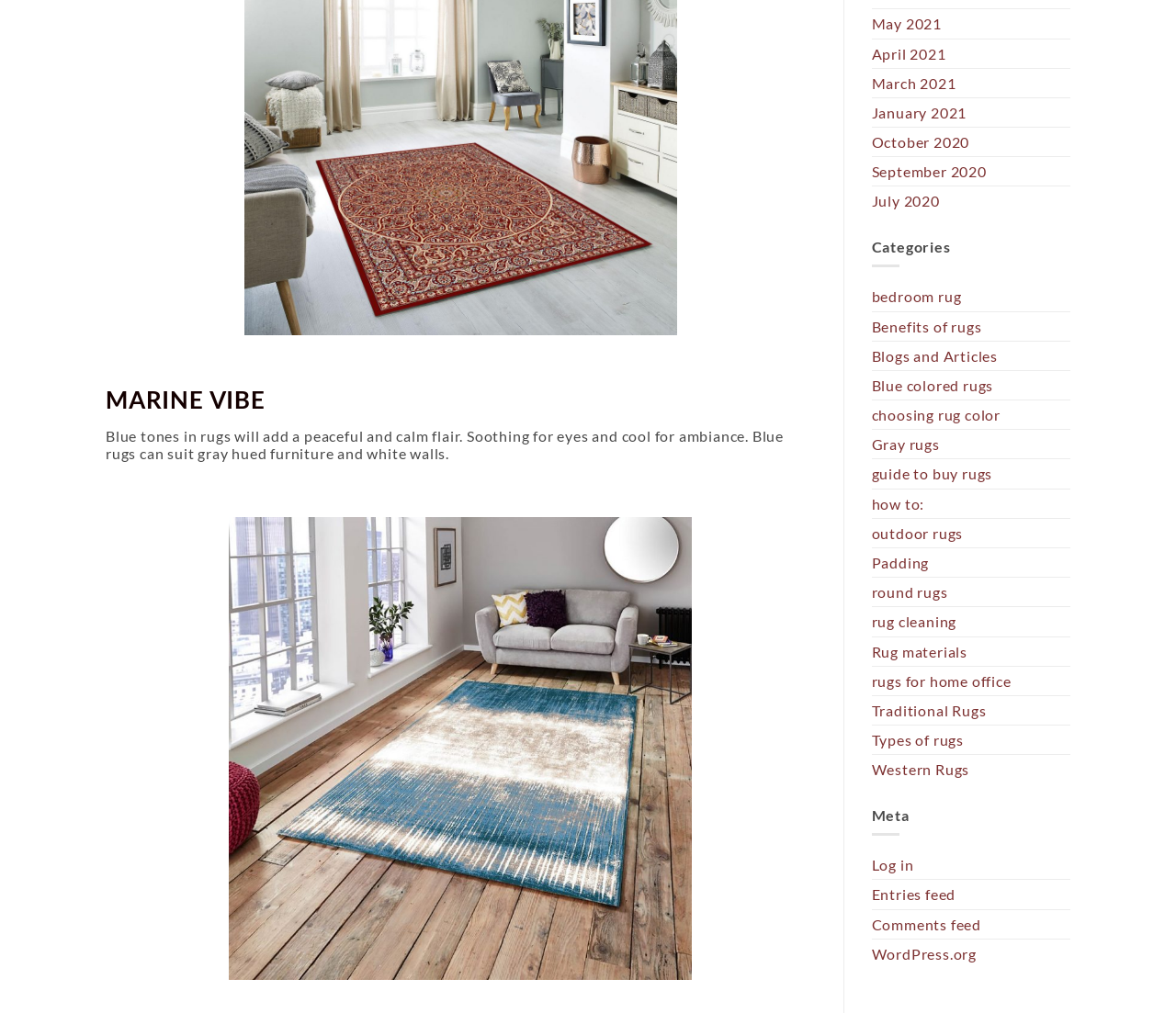Please determine the bounding box coordinates, formatted as (top-left x, top-left y, bottom-right x, bottom-right y), with all values as floating point numbers between 0 and 1. Identify the bounding box of the region described as: Padding

[0.741, 0.541, 0.79, 0.57]